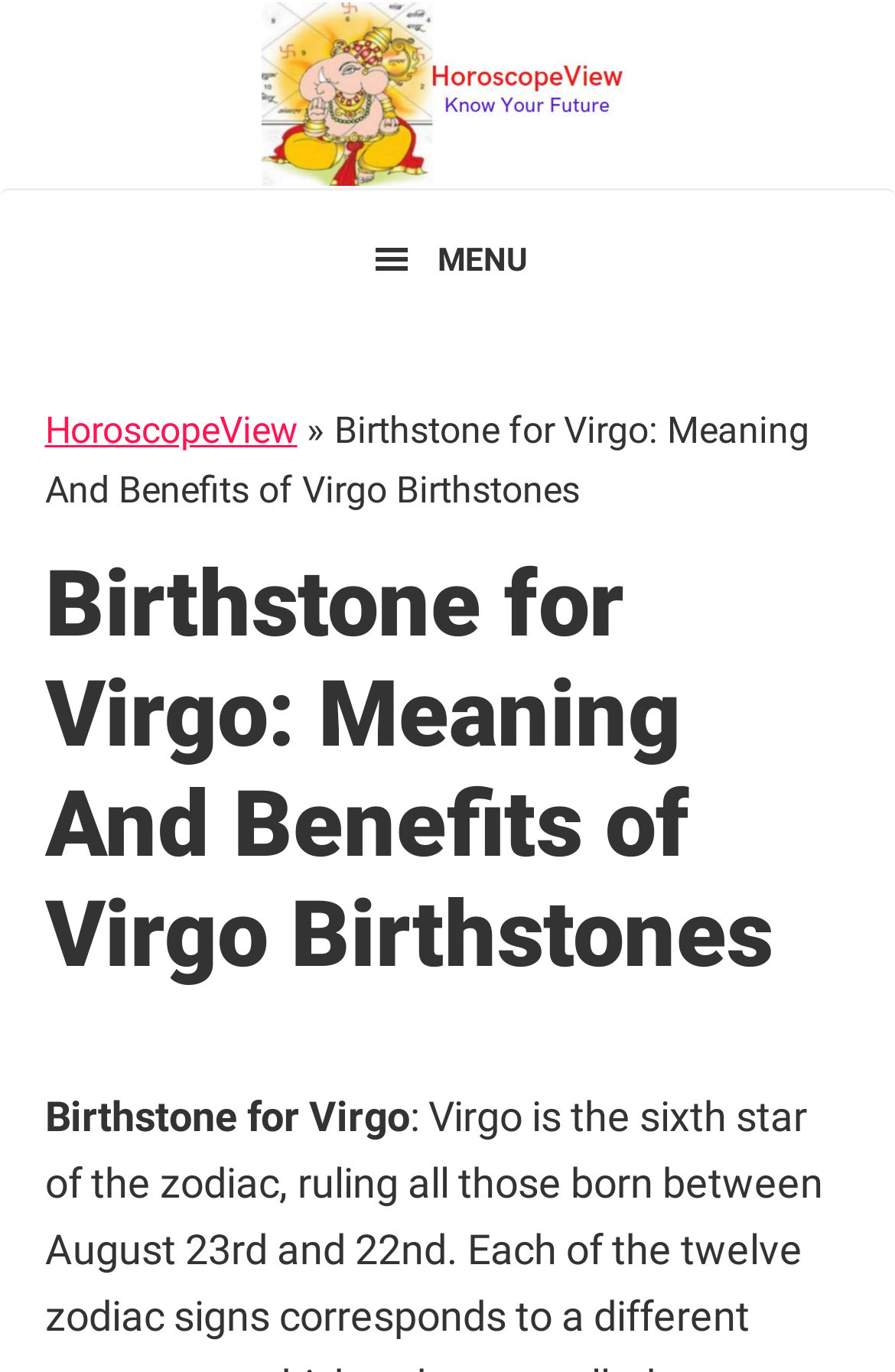Please provide a one-word or short phrase answer to the question:
What is the main topic of this webpage?

Virgo birthstone